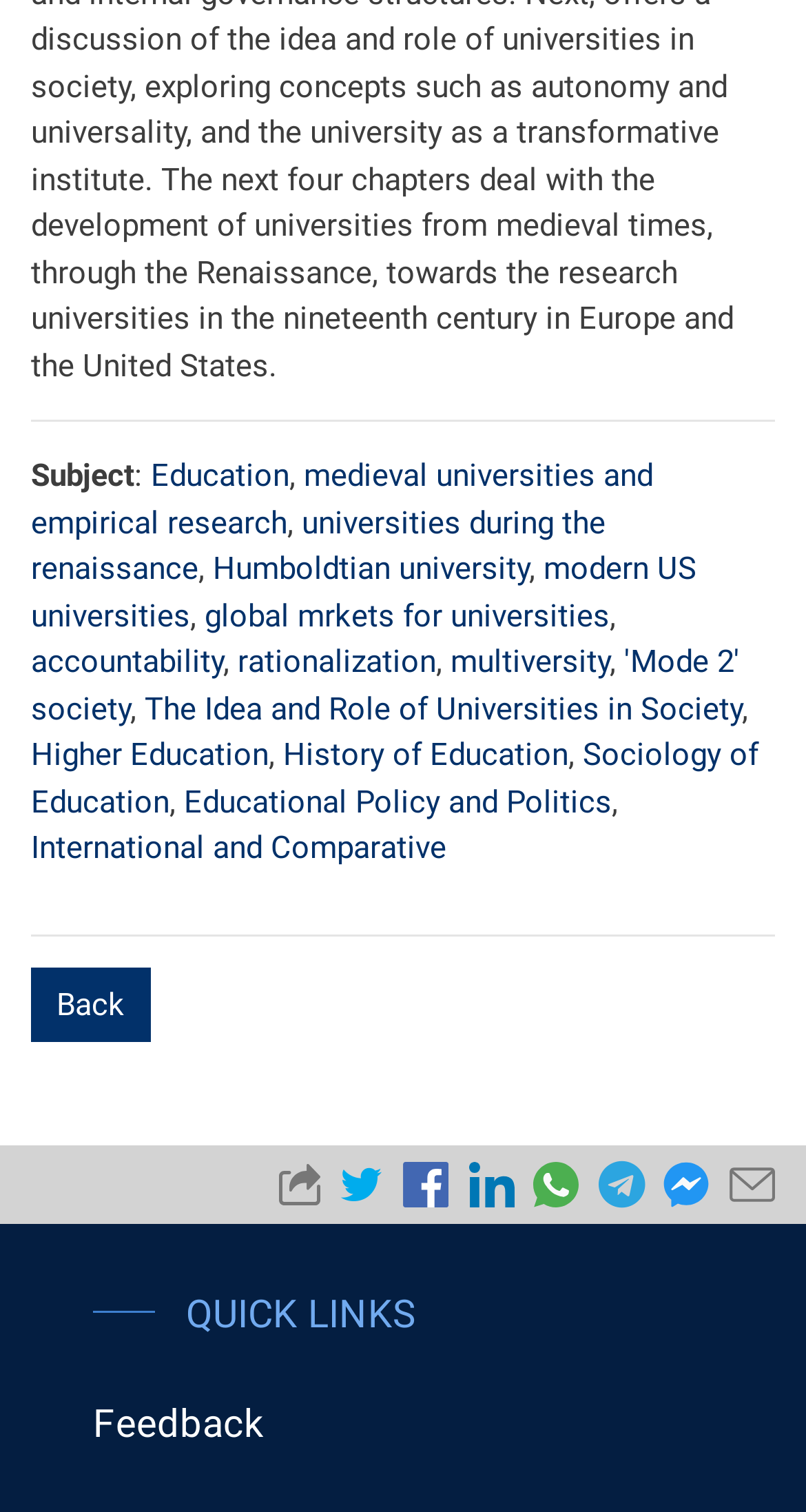Pinpoint the bounding box coordinates of the area that should be clicked to complete the following instruction: "Go to 'Higher Education'". The coordinates must be given as four float numbers between 0 and 1, i.e., [left, top, right, bottom].

[0.038, 0.487, 0.333, 0.512]